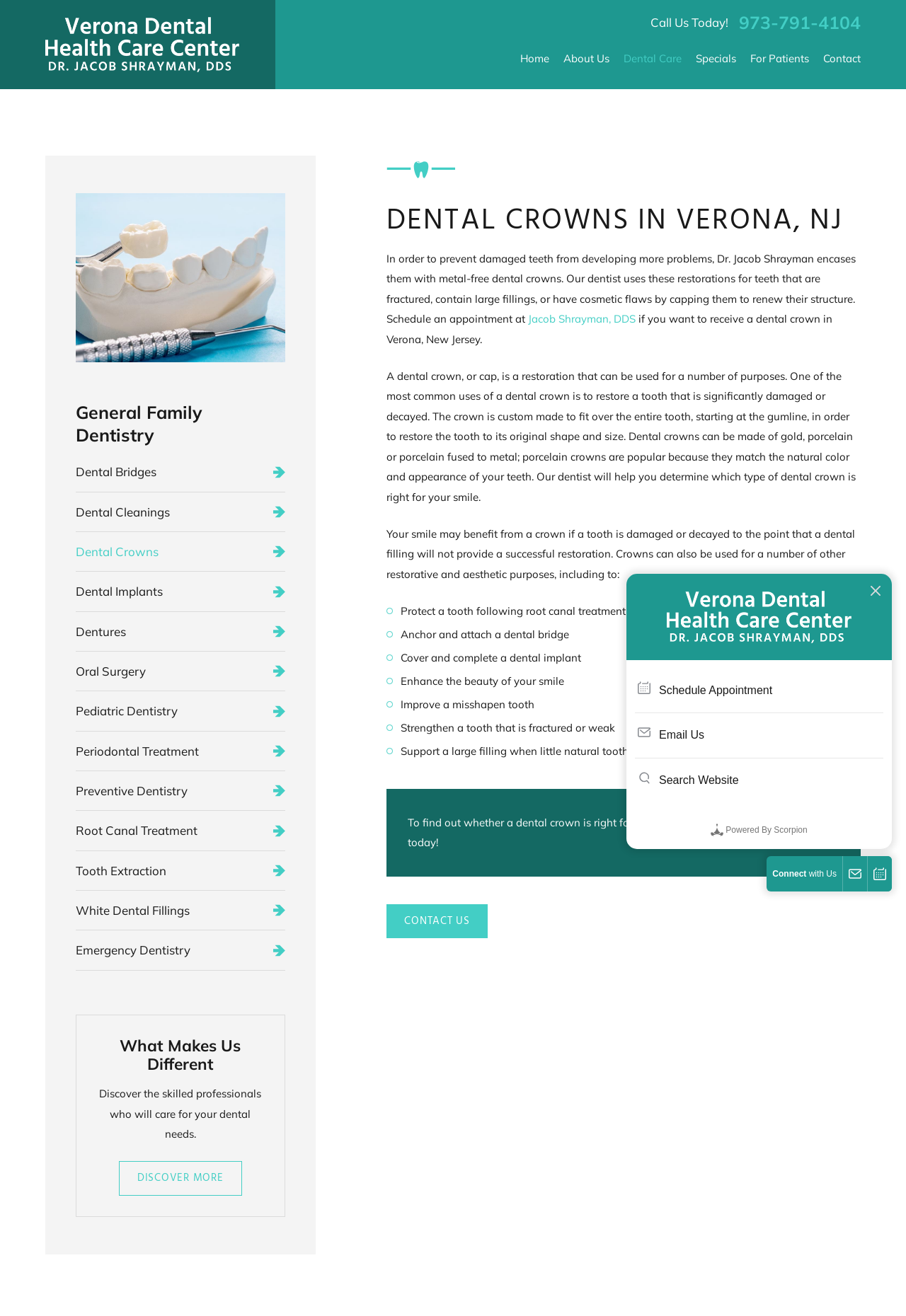Using the element description: "Specials", determine the bounding box coordinates for the specified UI element. The coordinates should be four float numbers between 0 and 1, [left, top, right, bottom].

[0.768, 0.029, 0.812, 0.06]